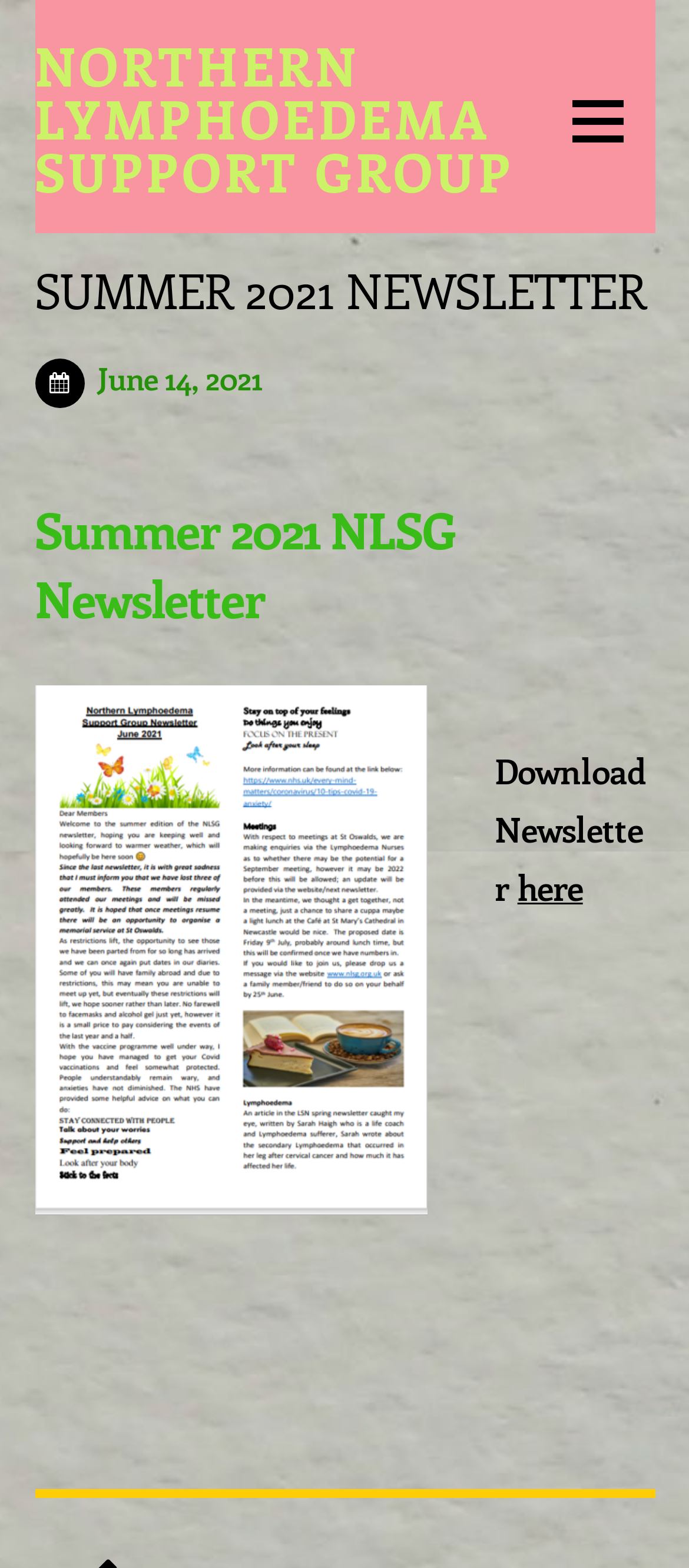Generate the title text from the webpage.

SUMMER 2021 NEWSLETTER